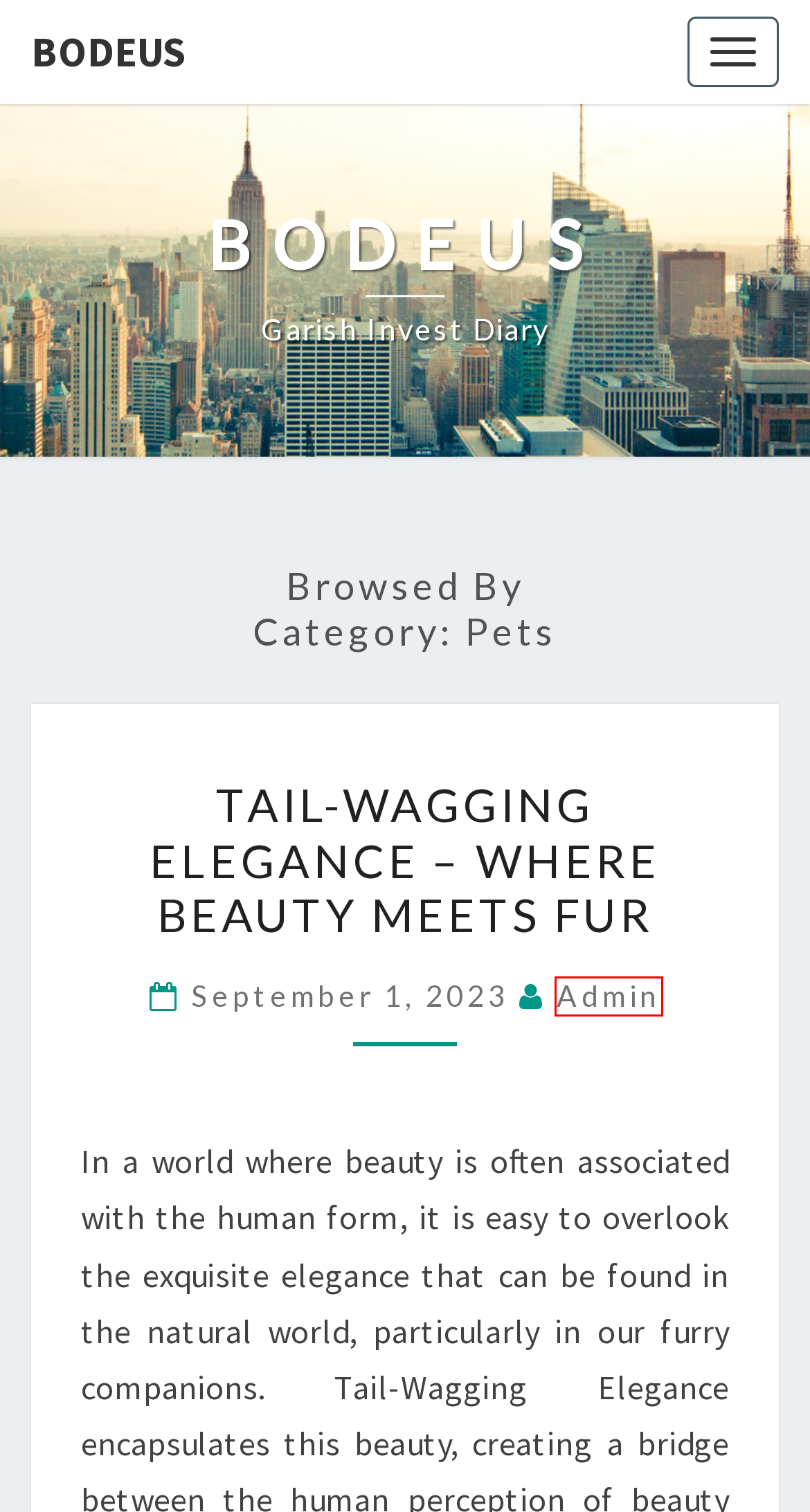You are provided a screenshot of a webpage featuring a red bounding box around a UI element. Choose the webpage description that most accurately represents the new webpage after clicking the element within the red bounding box. Here are the candidates:
A. Uncategorized – Bodeus
B. Bodeus – Garish Invest Diary
C. Software – Bodeus
D. Planner’s Circumstance in Building Construction Contractors – Bodeus
E. admin – Bodeus
F. November 2022 – Bodeus
G. August 2020 – Bodeus
H. Tail-Wagging Elegance – Where Beauty Meets Fur – Bodeus

E